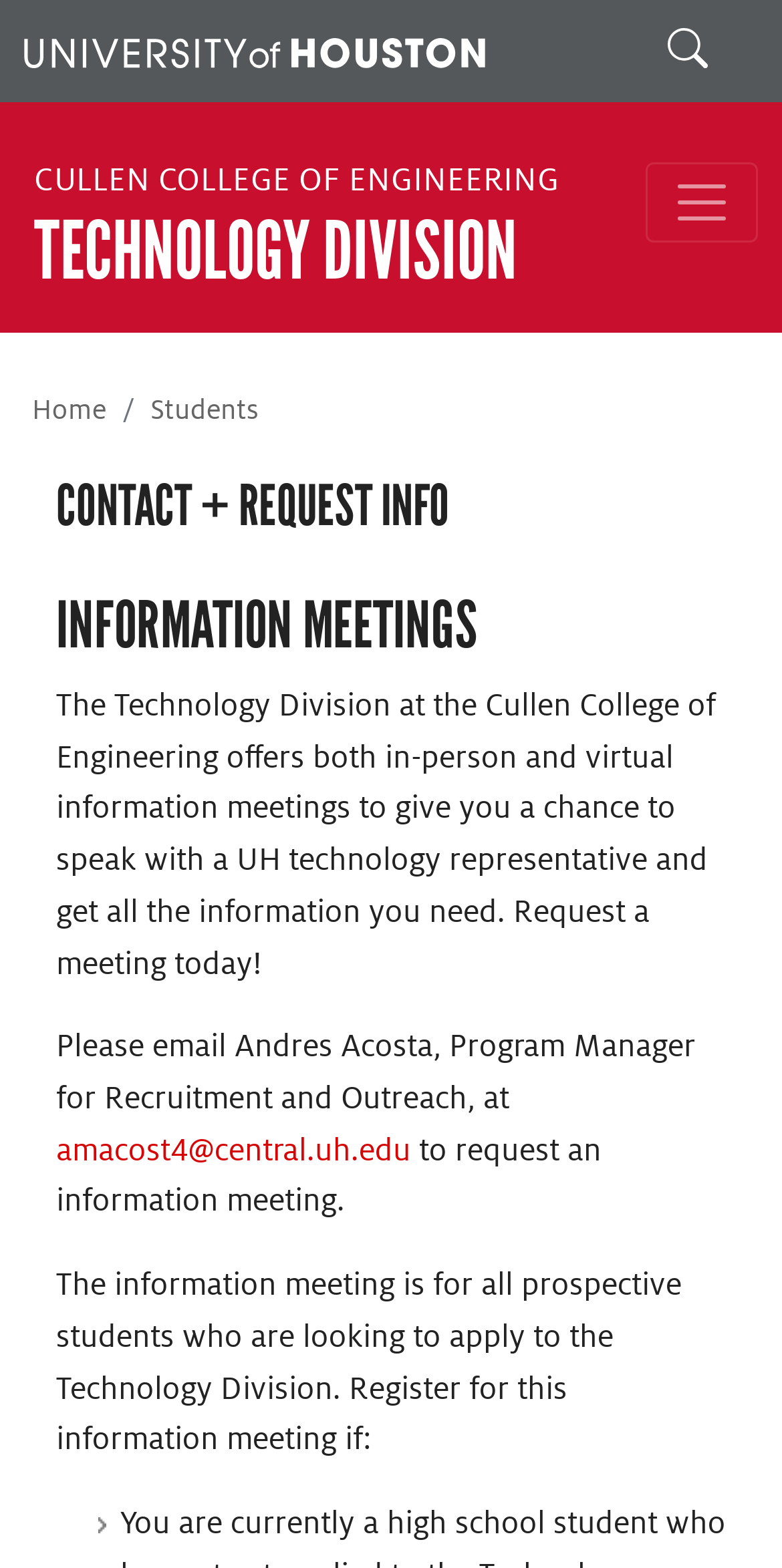Provide a thorough description of the webpage's content and layout.

The webpage is about the Technology Division at the Cullen College of Engineering, specifically providing information about their information meetings. 

At the top of the page, there is a banner that spans the entire width, containing the University of Houston logo on the left and a search bar on the right. Below the banner, there are three links: "University of Houston", "Cullen College of Engineering", and "Technology Division", which are aligned horizontally and take up most of the page width.

Below these links, there is a button to toggle navigation on the right side. Underneath, there is a complementary section that takes up the full width of the page. 

The main content of the page is divided into sections. On the left side, there is a navigation menu with links to "Home" and "Students". On the right side, there is a heading "CONTACT + REQUEST INFO" followed by a subheading "INFORMATION MEETINGS". 

Below the headings, there is a paragraph of text that explains the purpose of the information meetings and how to request one. The text is followed by an email address link and another paragraph that outlines the eligibility criteria for attending the information meeting. 

The page also contains a list with a single list marker, but its content is not specified. There are no images on the page except for the University of Houston logo.